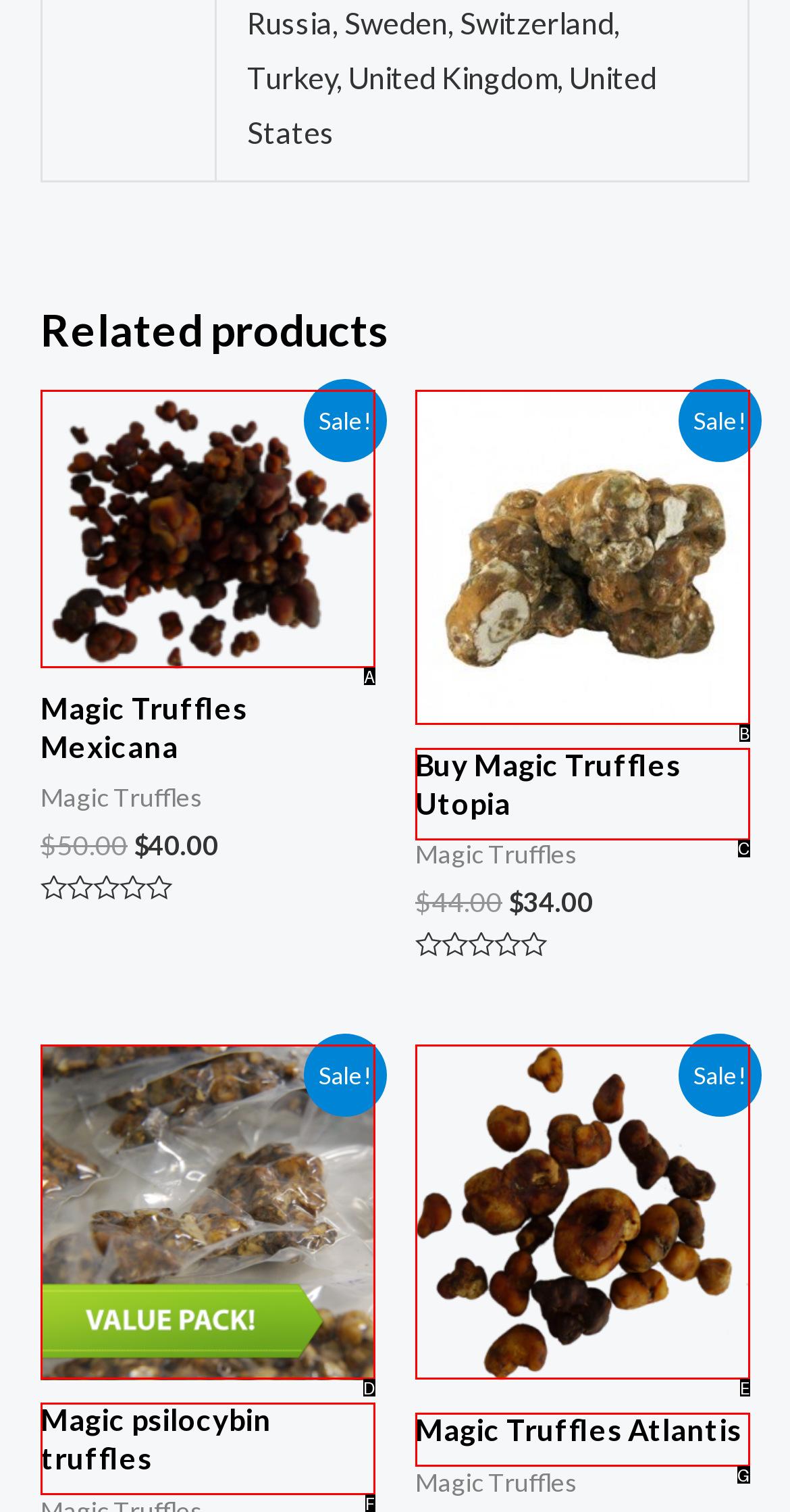Identify the HTML element that corresponds to the description: parent_node: Sale! Provide the letter of the correct option directly.

B